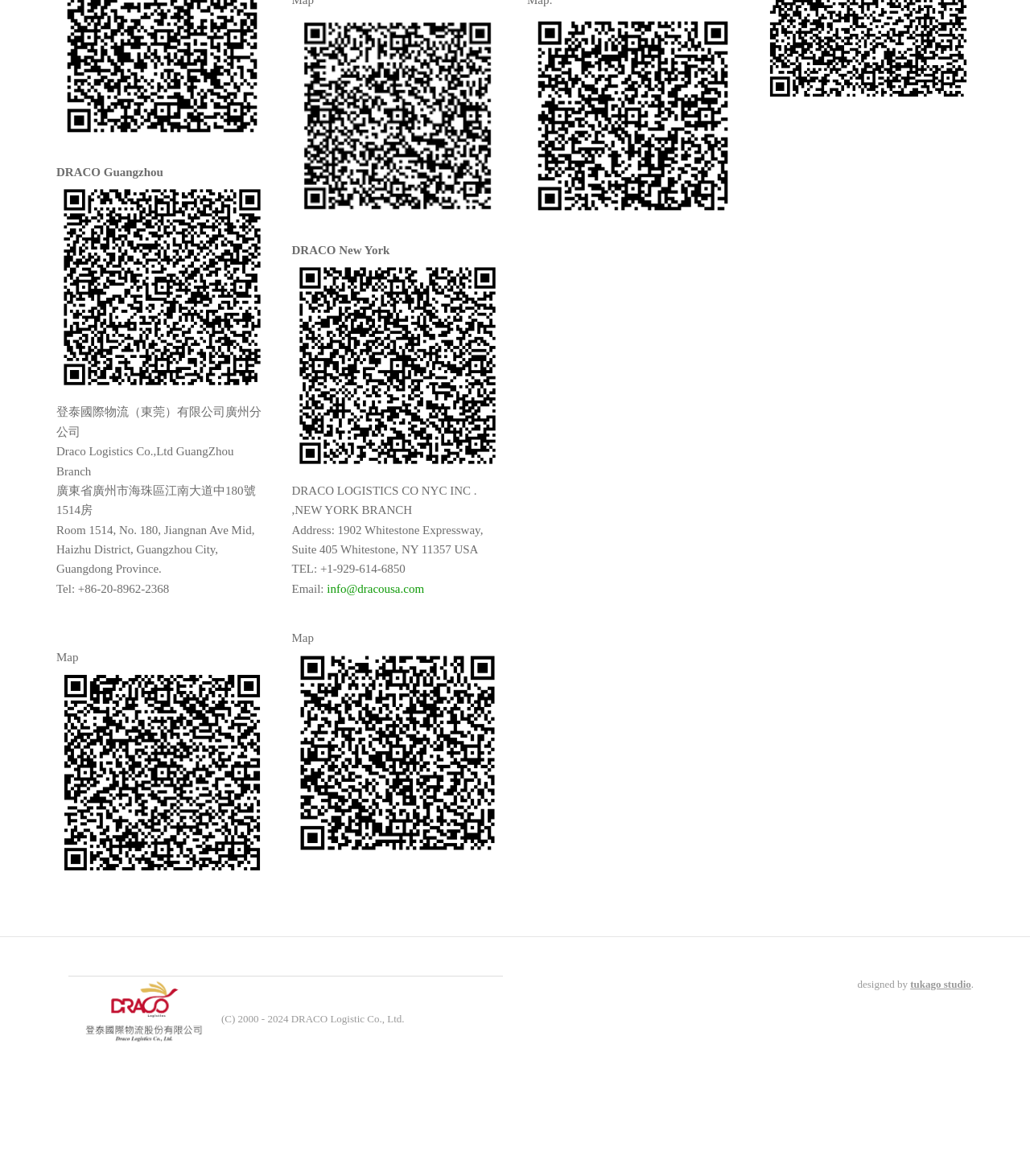What is the email address of the New York branch?
Use the image to answer the question with a single word or phrase.

info@dracousa.com